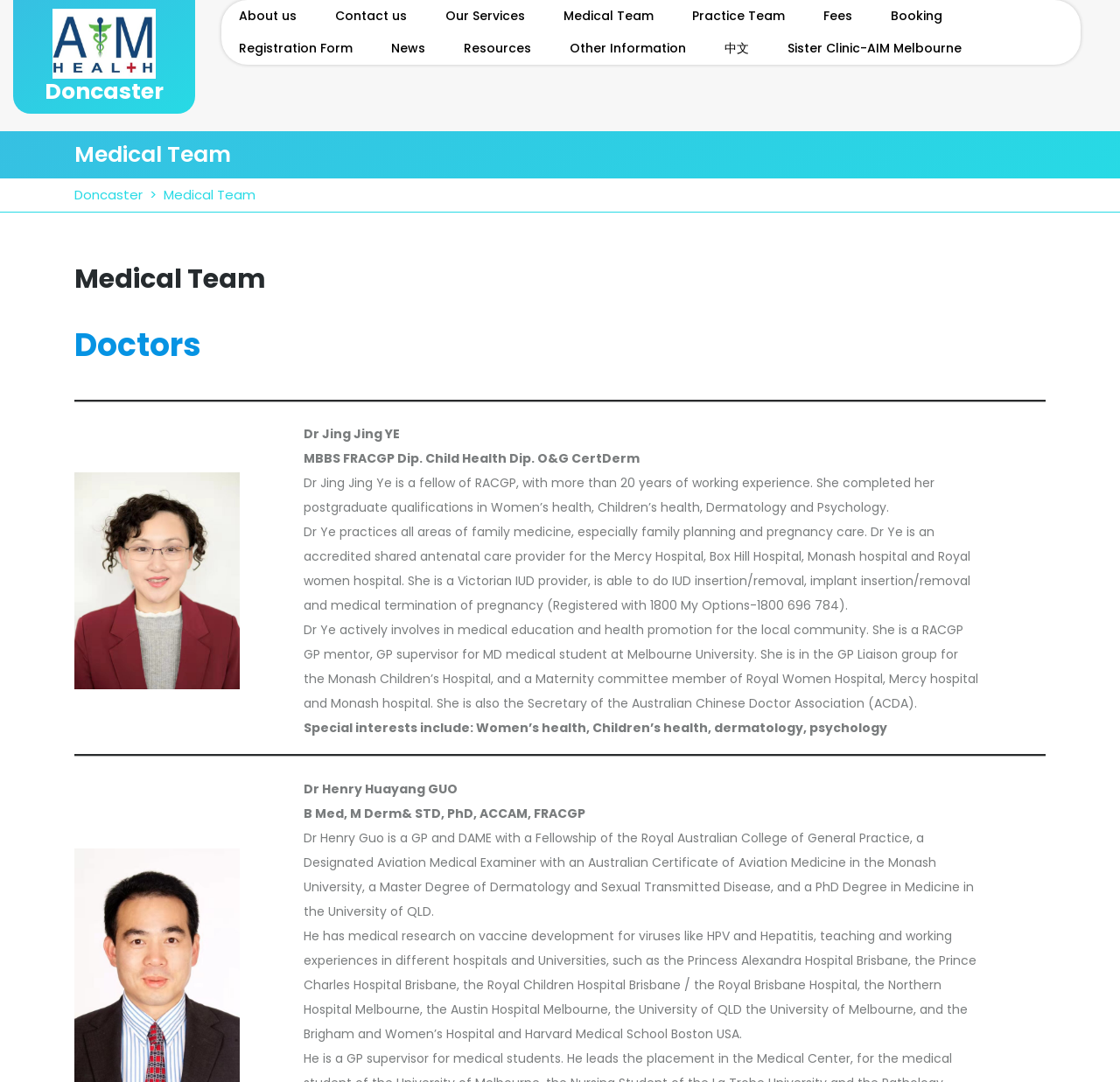Give a complete and precise description of the webpage's appearance.

The webpage is about the Medical Team at Doncaster, a medical clinic. At the top, there is a navigation menu with 12 links, including "About us", "Contact us", "Our Services", "Medical Team", "Practice Team", "Fees", "Booking", "Registration Form", "News", "Resources", "Other Information", and "Sister Clinic-AIM Melbourne". 

Below the navigation menu, there is a heading "Medical Team" followed by a link to "Doncaster" and a non-interactive text element containing a special character. 

The main content of the webpage is divided into two sections, each describing a doctor's profile. The first section is about Dr. Jing Jing Ye, with a figure on the left and text on the right. The text describes Dr. Ye's qualifications, experience, and special interests. 

The second section is about Dr. Henry Huayang Guo, with a similar layout to the first section. The text describes Dr. Guo's qualifications, experience, and research background. 

There are horizontal separators between the two doctor profiles, and within each profile, there are separators between the different sections of text.